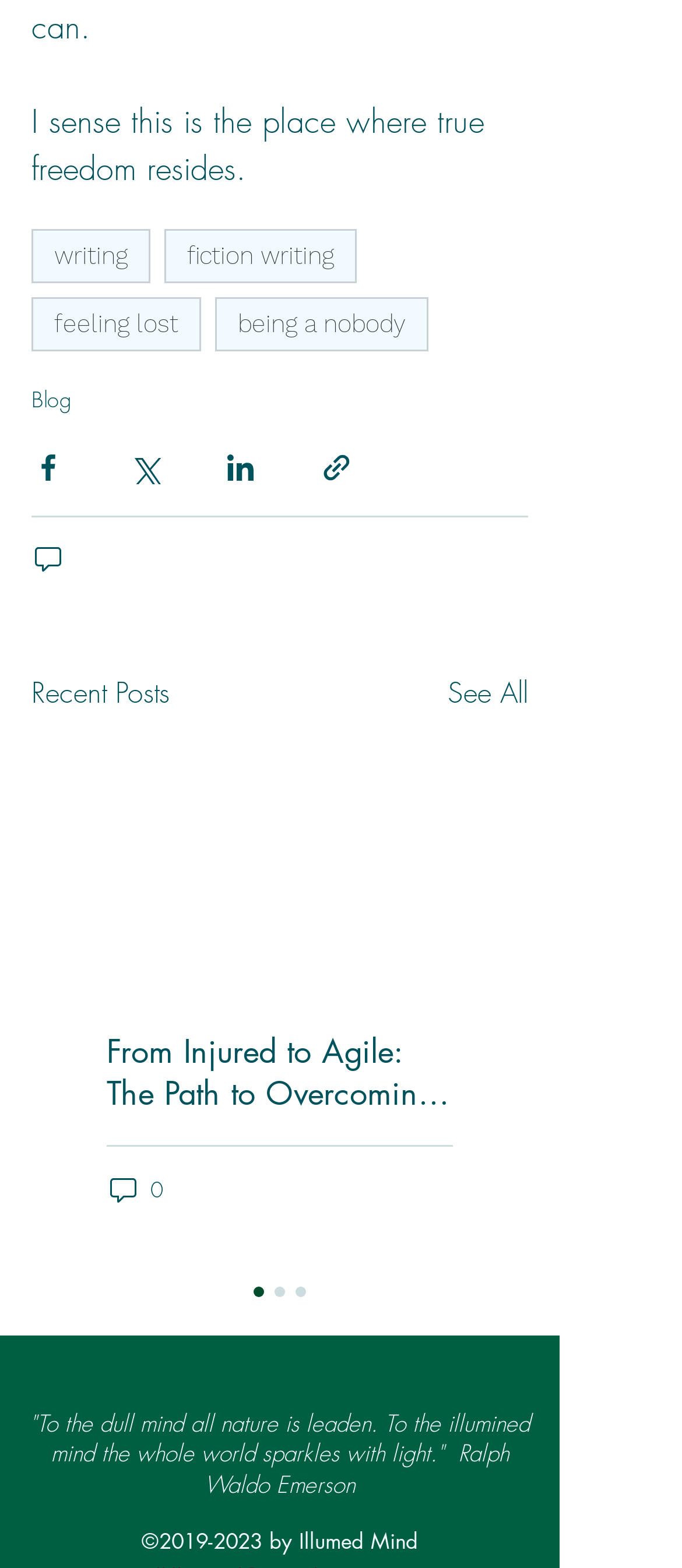How many recent posts are shown?
Using the picture, provide a one-word or short phrase answer.

1